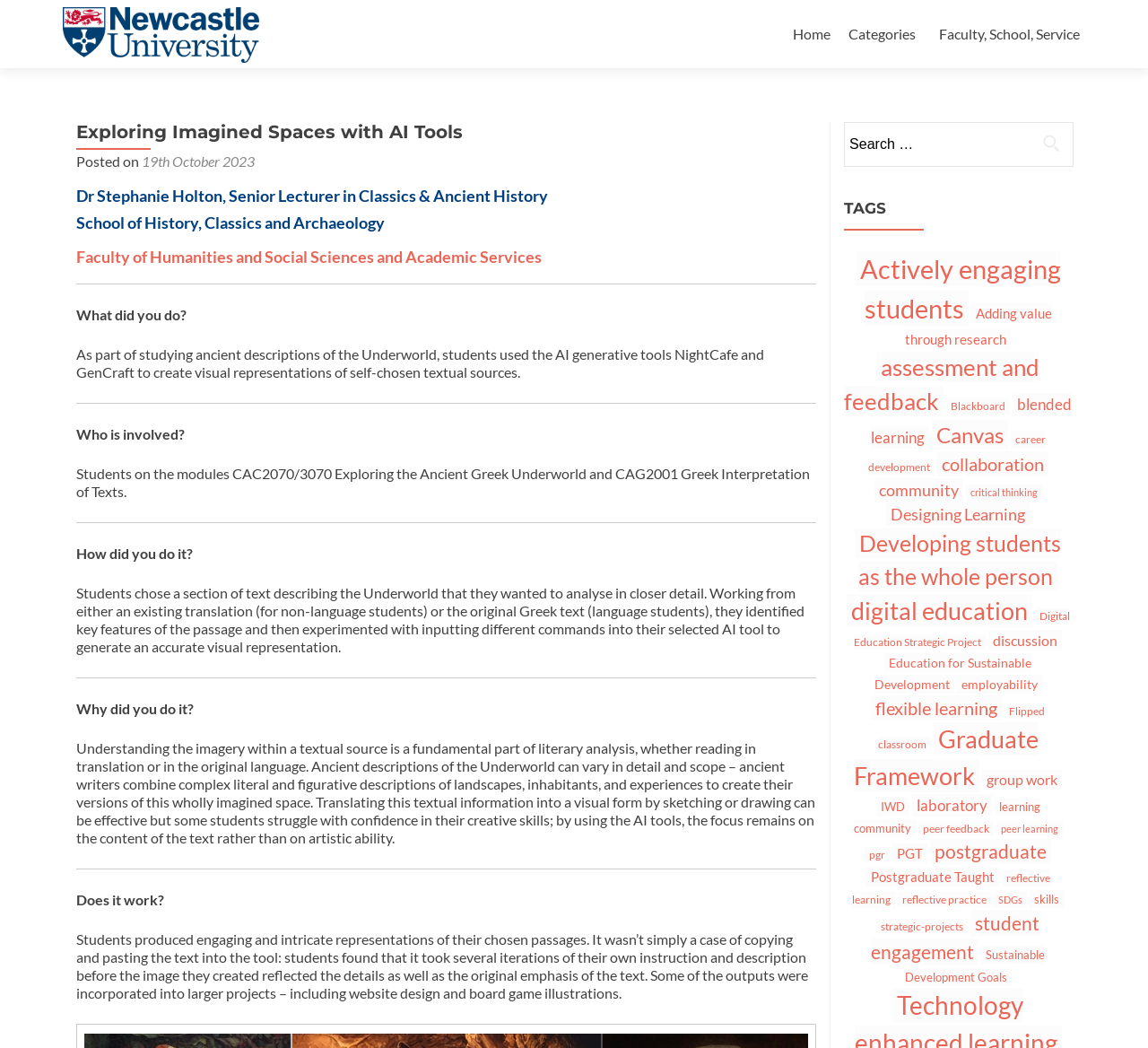Could you provide the bounding box coordinates for the portion of the screen to click to complete this instruction: "Search for a keyword"?

[0.735, 0.116, 0.934, 0.164]